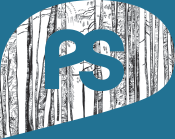Generate an in-depth description of the visual content.

The image displays a creative logo representing "Production By Sophie." It features a stylized design where the letters "PS" are prominently featured in a bold, modern font. The "PS" is set against a vibrant blue background, which contrasts with the monochromatic illustration of tree trunks or forest elements that enclose the letters. This visual combination suggests a blend of artistic flair and nature-inspired themes, reflecting a professional identity in the production industry that may focus on artistic projects, performances, or events. Overall, the logo effectively combines simplicity and elegance, making it memorable and visually appealing.